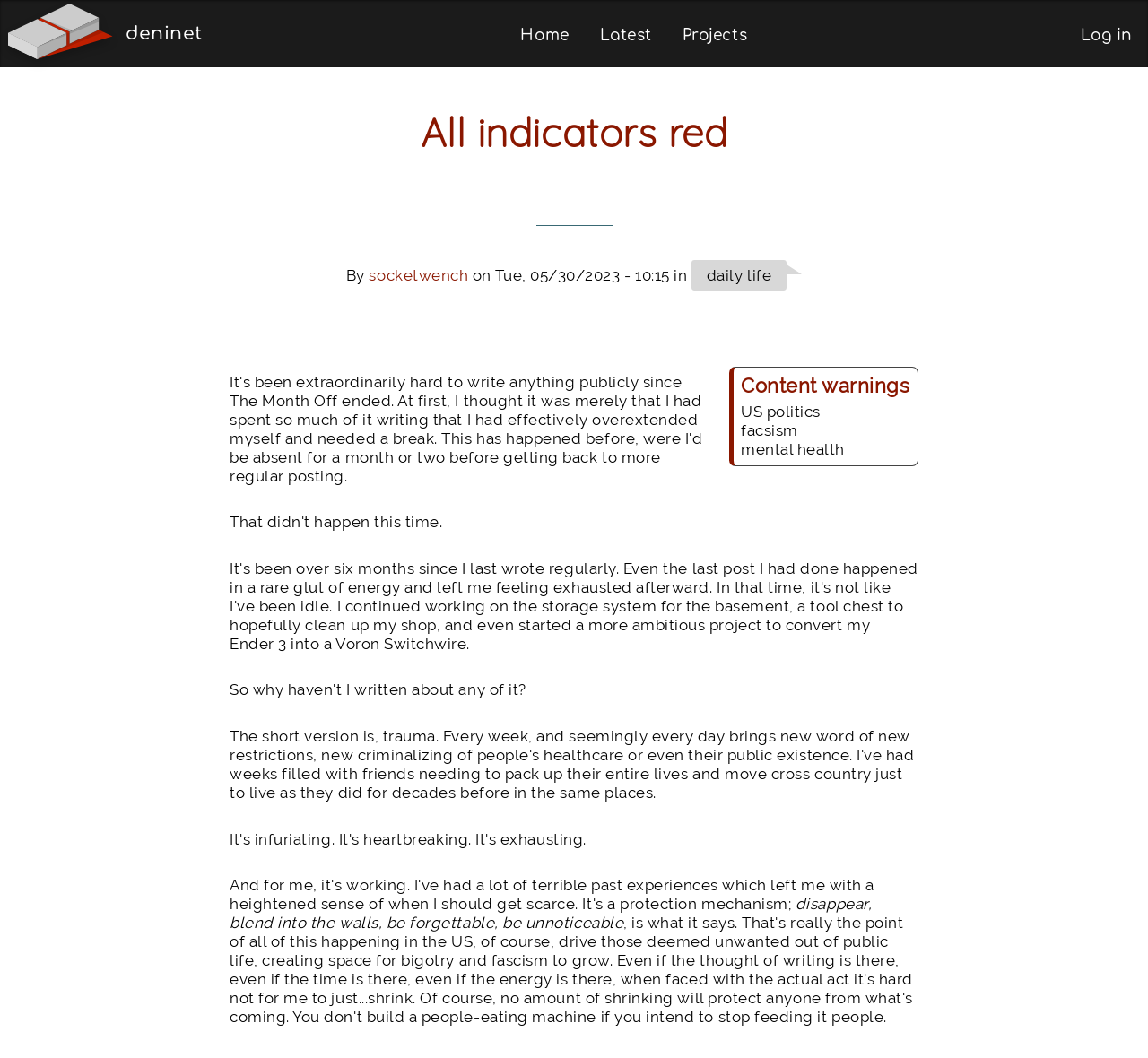Locate the bounding box of the UI element defined by this description: "deninet". The coordinates should be given as four float numbers between 0 and 1, formatted as [left, top, right, bottom].

[0.109, 0.023, 0.176, 0.041]